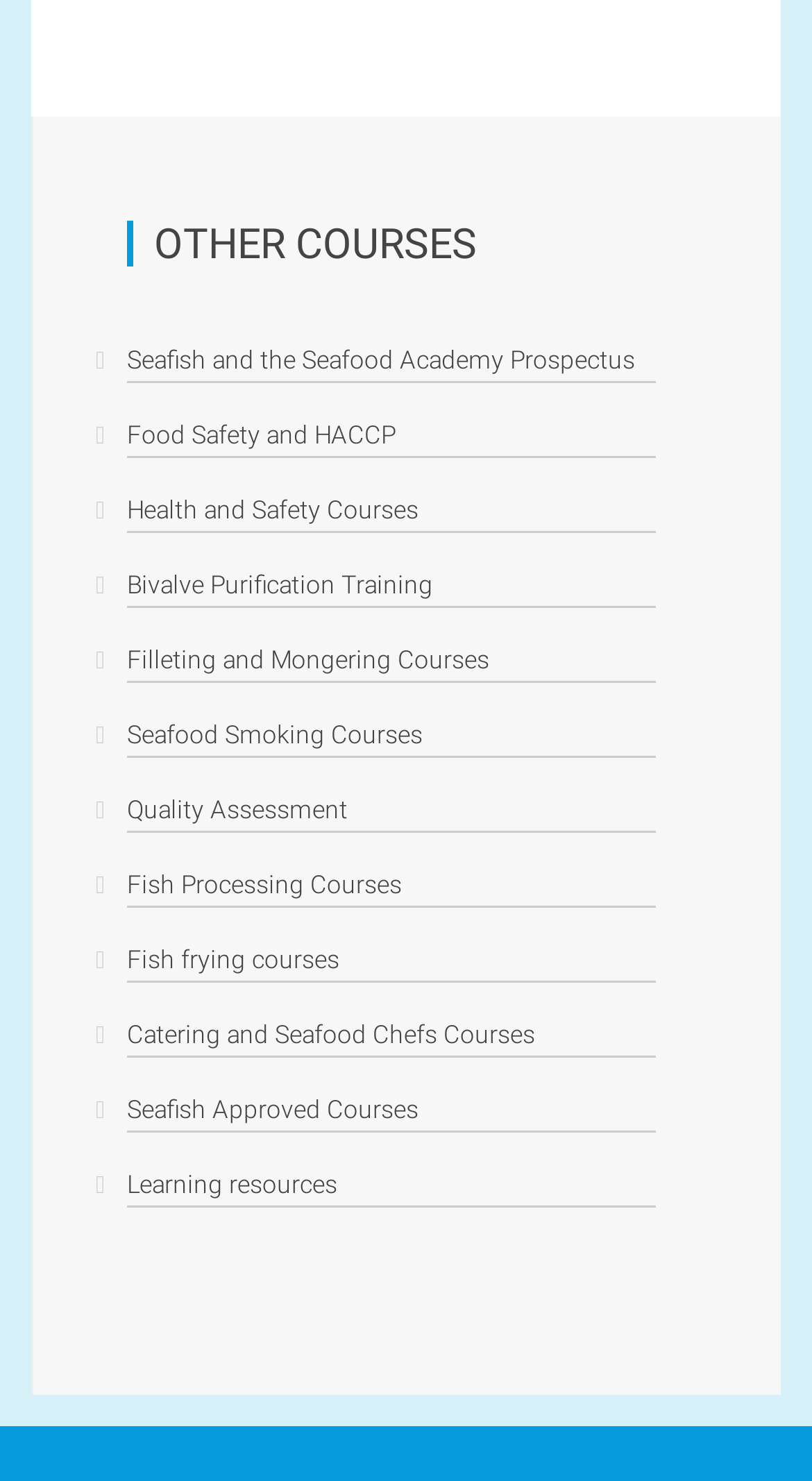Indicate the bounding box coordinates of the clickable region to achieve the following instruction: "Browse Filleting and Mongering Courses."

[0.156, 0.432, 0.808, 0.46]